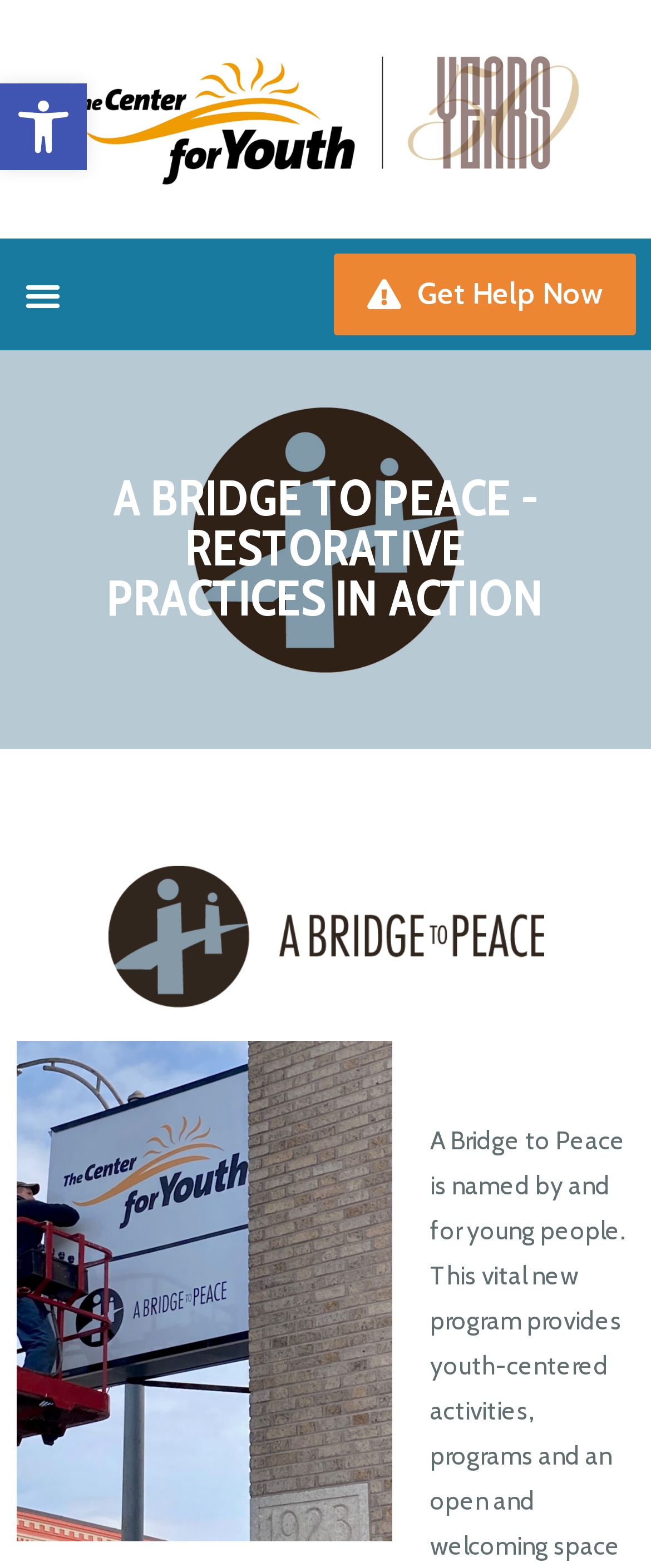Provide a single word or phrase answer to the question: 
What is the text on the top right link?

Get Help Now